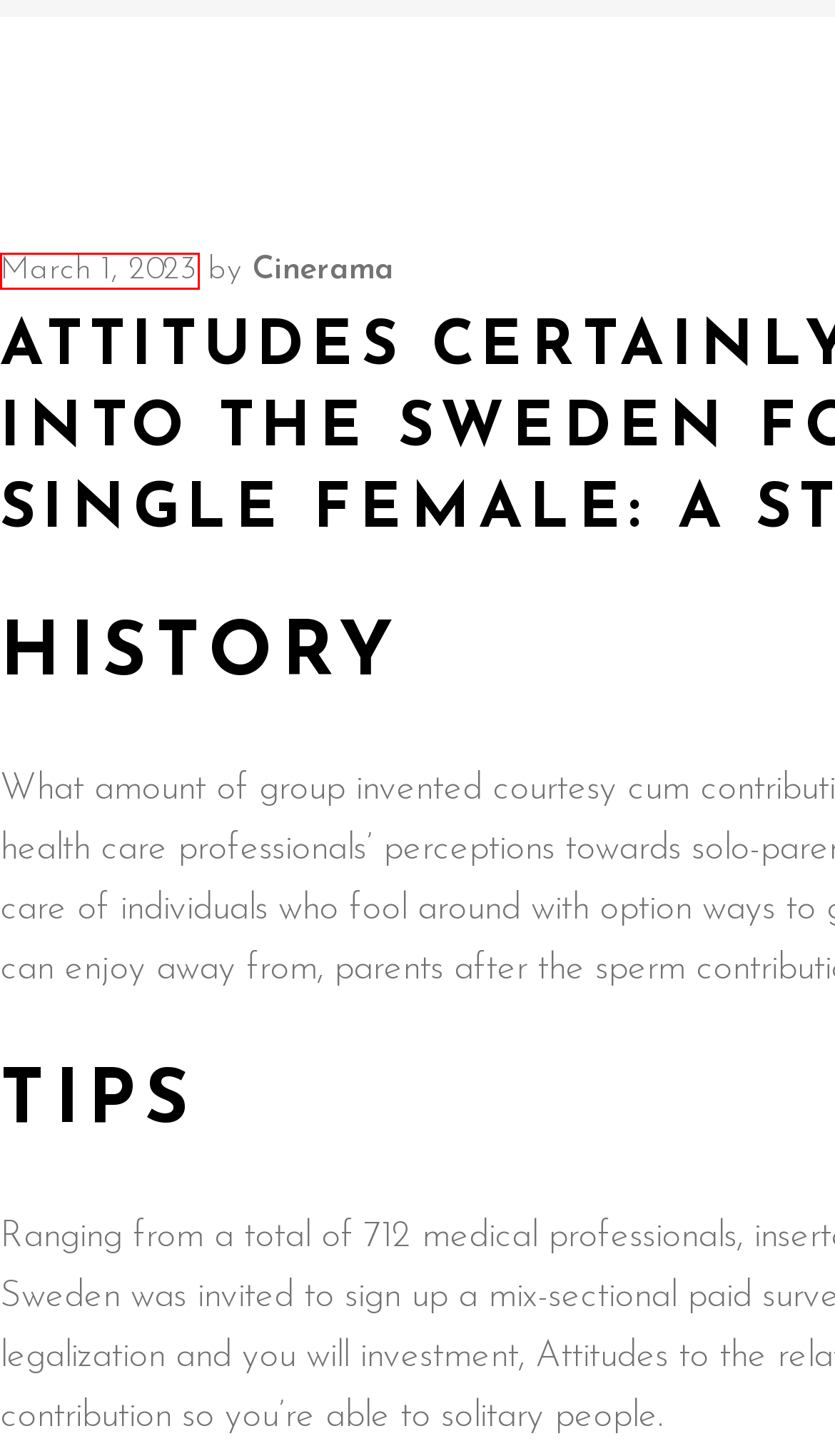Examine the screenshot of a webpage with a red rectangle bounding box. Select the most accurate webpage description that matches the new webpage after clicking the element within the bounding box. Here are the candidates:
A. The best Online dating site Of all To own Busy Advantages – Bántó Csaba
B. Log In ‹ Bántó Csaba — WordPress
C. Contact – Bántó Csaba
D. cinerama – Bántó Csaba
E. Commercial – Bántó Csaba
F. About – Bántó Csaba
G. March 2023 – Bántó Csaba
H. Documentary – Bántó Csaba

G